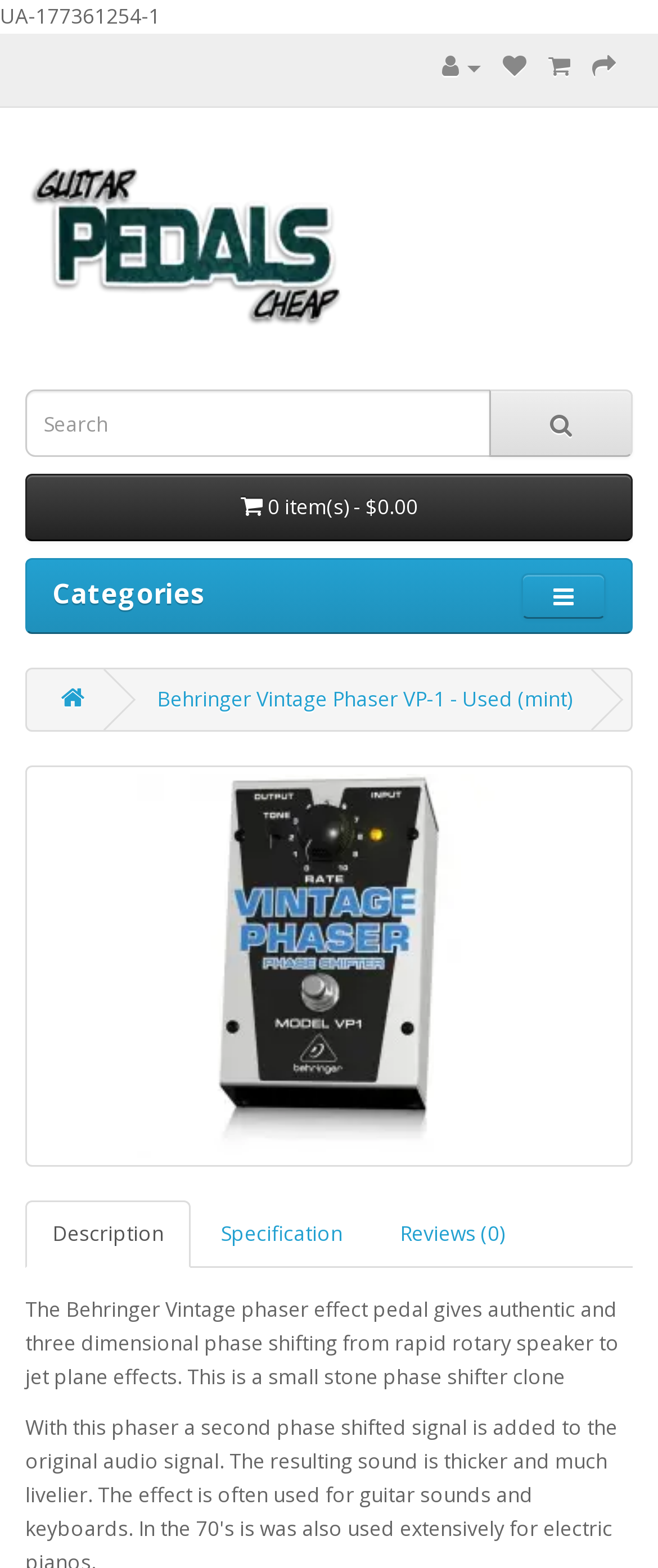What is the category of the product?
Based on the image, answer the question with as much detail as possible.

I found the answer by looking at the link element with the text 'Cheap Guitar Pedals'. This link is likely part of a navigation or categorization system, and it suggests that the product belongs to the category of cheap guitar pedals.